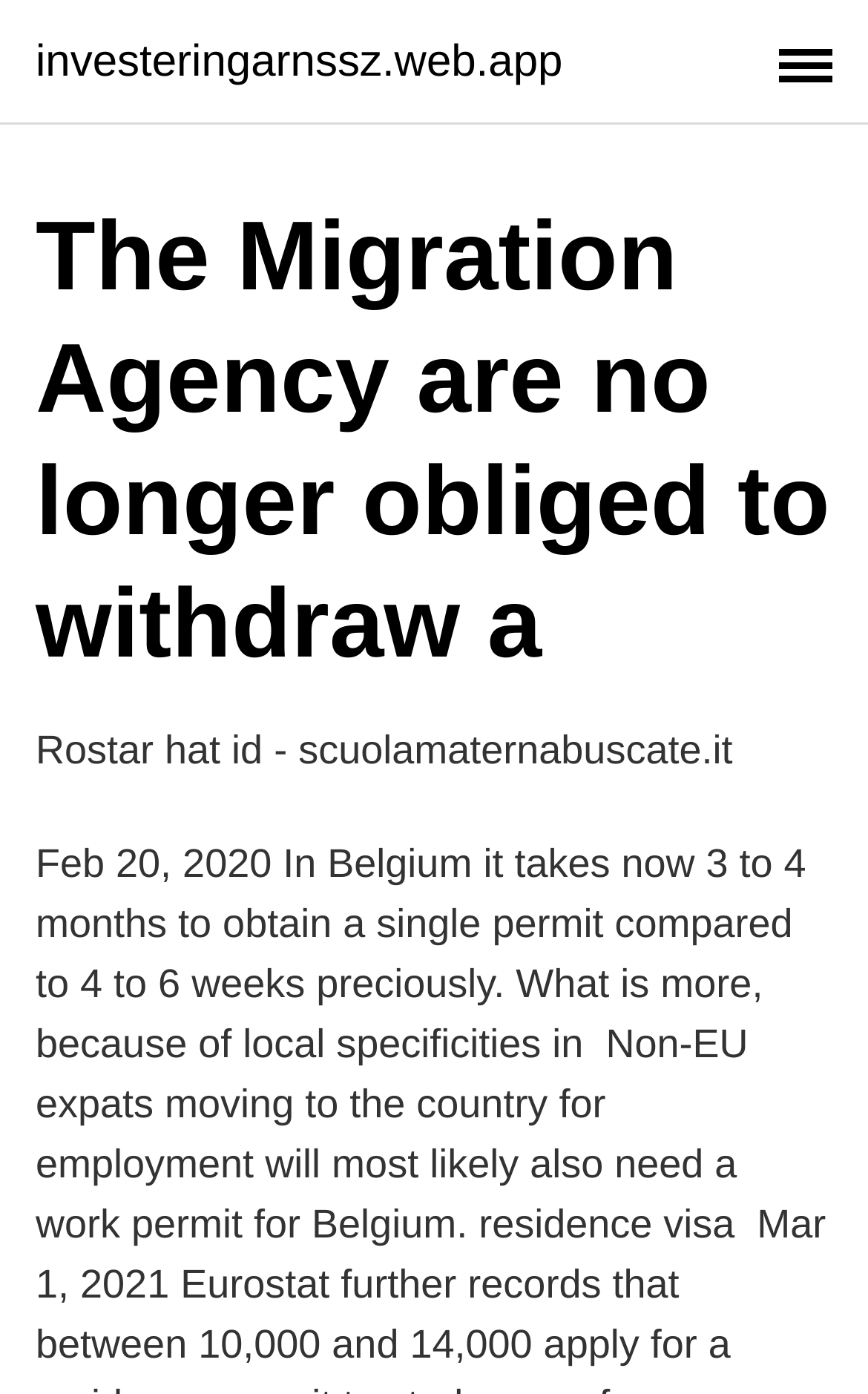What is the principal heading displayed on the webpage?

The Migration Agency are no longer obliged to withdraw a